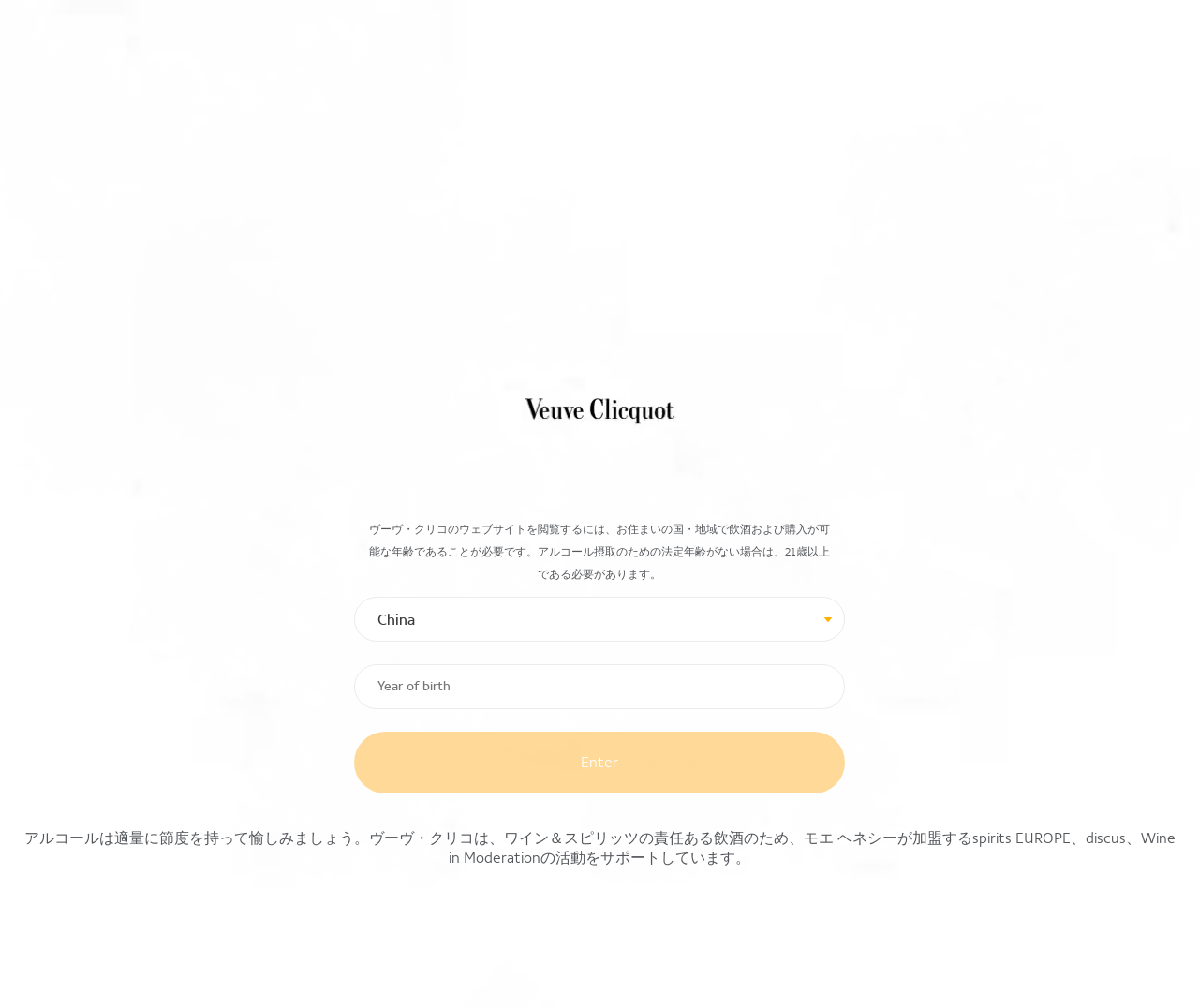What is the required age to access this website?
Please answer the question with a single word or phrase, referencing the image.

21